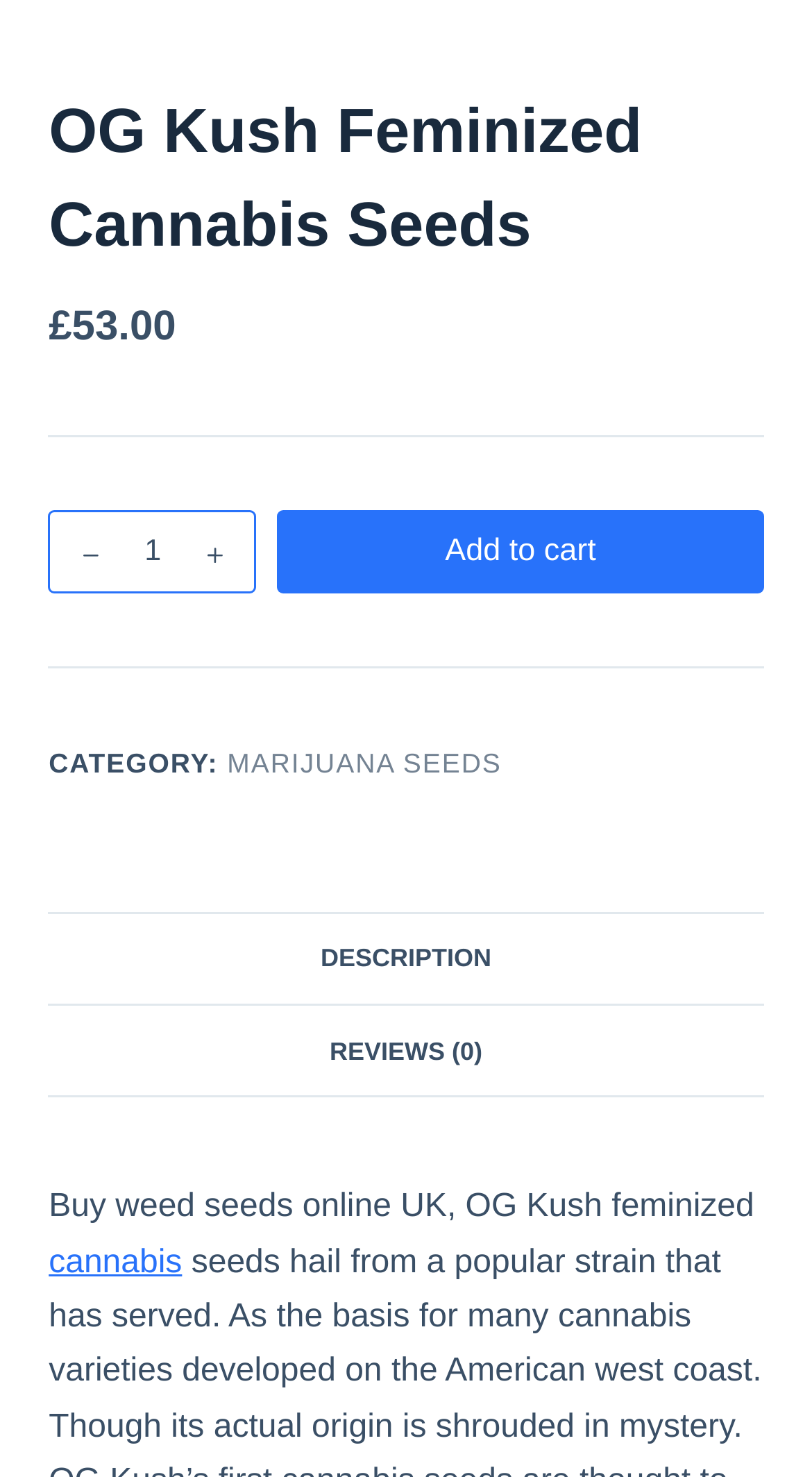Predict the bounding box of the UI element that fits this description: "Add to cart".

[0.342, 0.346, 0.94, 0.402]